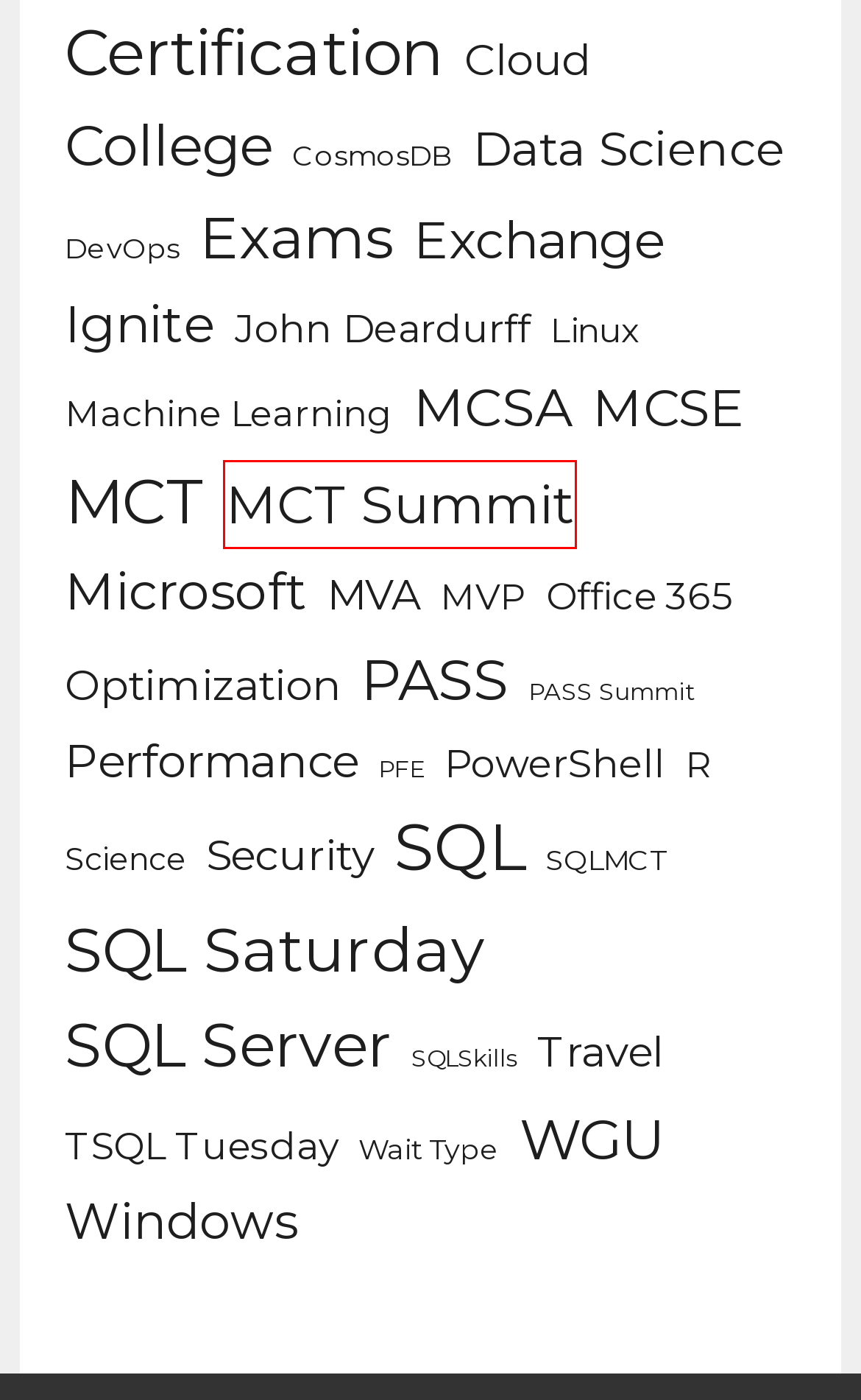Examine the screenshot of the webpage, noting the red bounding box around a UI element. Pick the webpage description that best matches the new page after the element in the red bounding box is clicked. Here are the candidates:
A. PowerShell Archives - John Deardurff
B. MCSA Archives - John Deardurff
C. PASS Summit Archives - John Deardurff
D. Linux Archives - John Deardurff
E. SQL Saturday Archives - John Deardurff
F. Microsoft Archives - John Deardurff
G. Ignite Archives - John Deardurff
H. MCT Summit Archives - John Deardurff

H